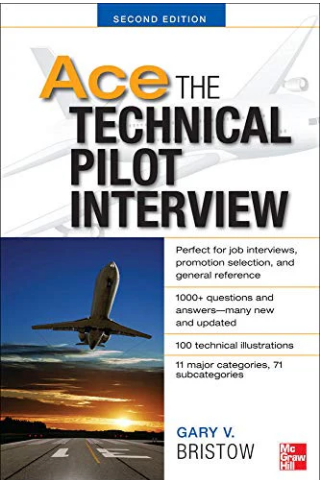Who is the author of the book?
Refer to the image and provide a one-word or short phrase answer.

Gary V. Bristow